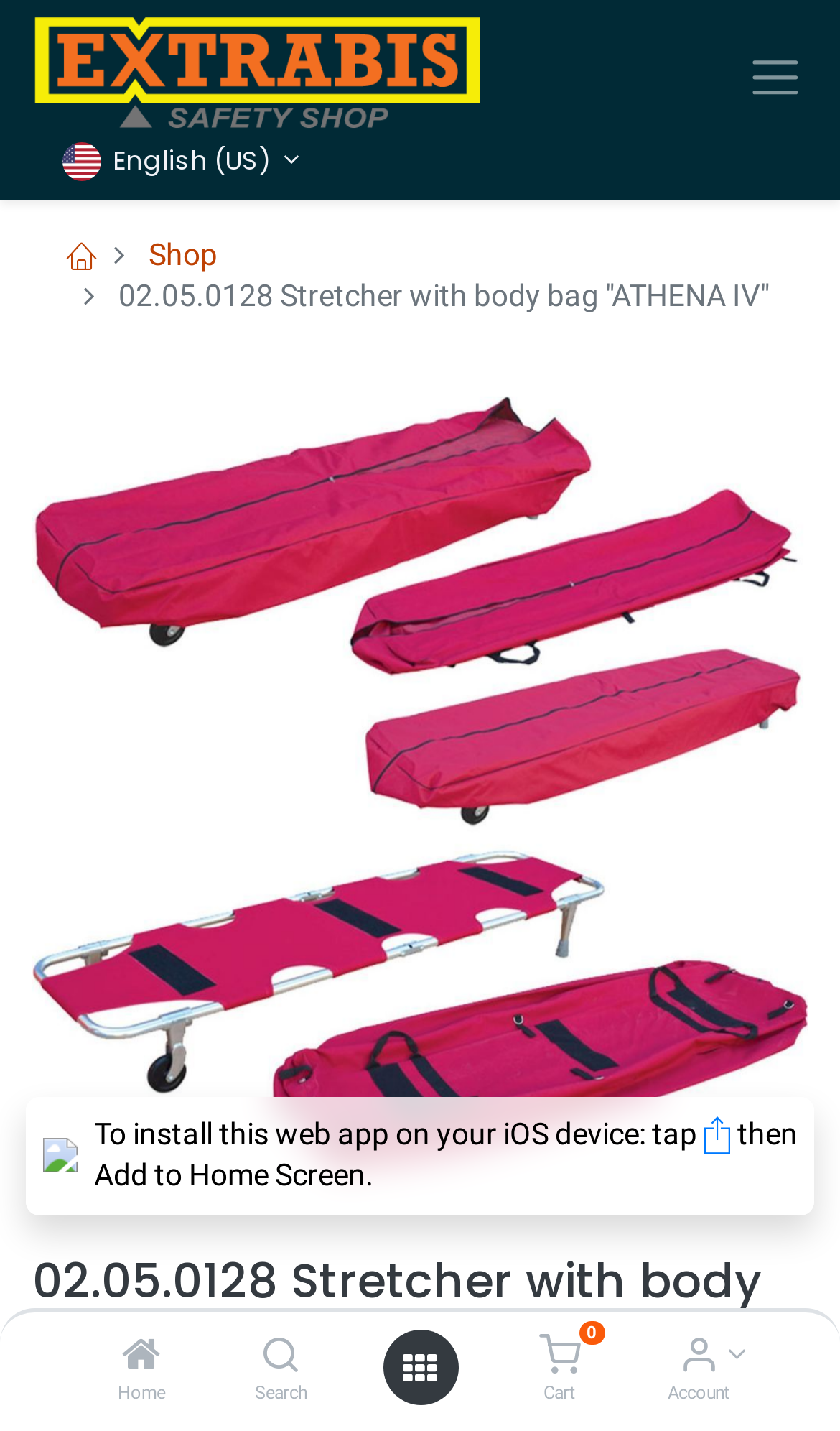Determine the coordinates of the bounding box that should be clicked to complete the instruction: "Open menu". The coordinates should be represented by four float numbers between 0 and 1: [left, top, right, bottom].

[0.479, 0.938, 0.521, 0.974]